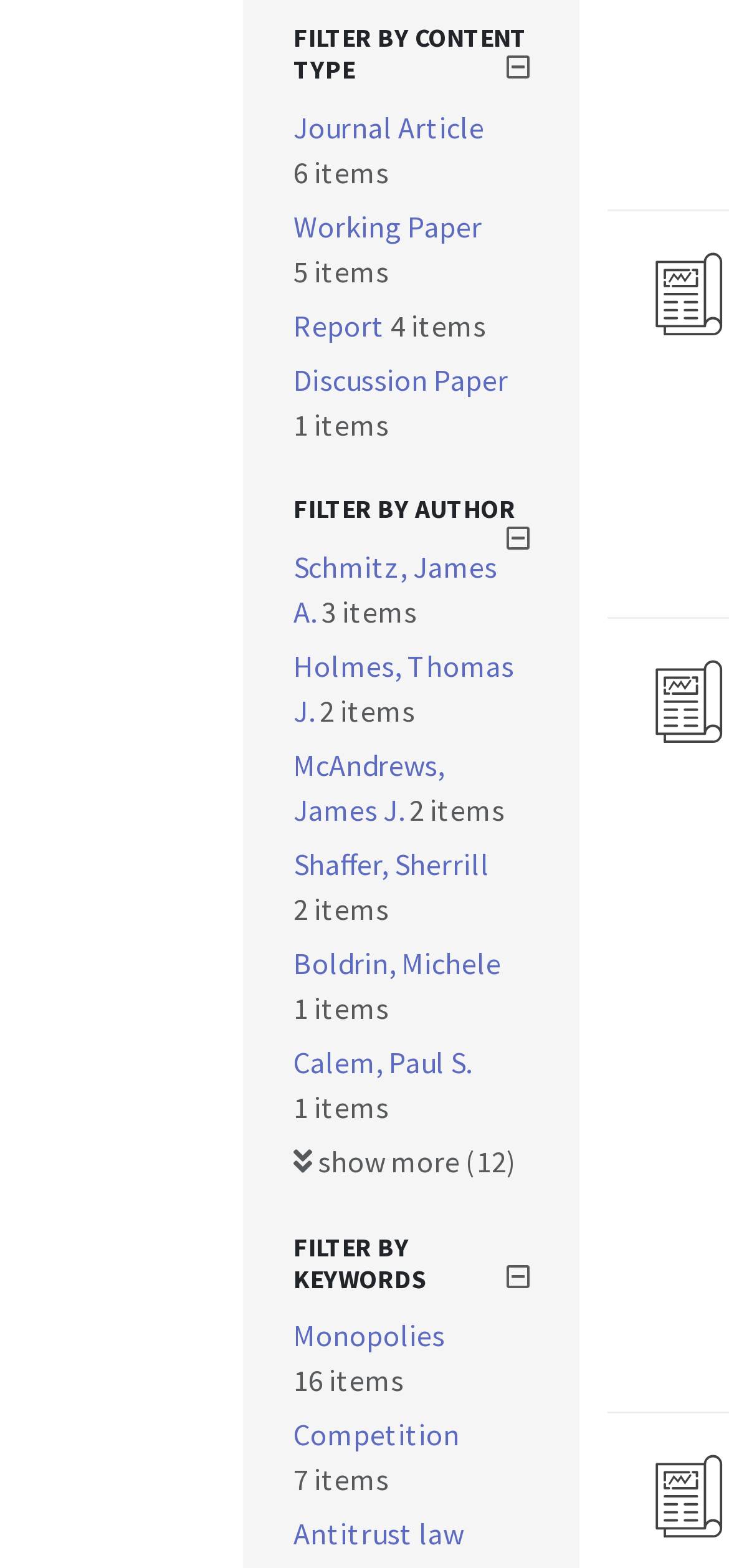Highlight the bounding box coordinates of the element you need to click to perform the following instruction: "Filter by Monopolies."

[0.403, 0.84, 0.61, 0.864]